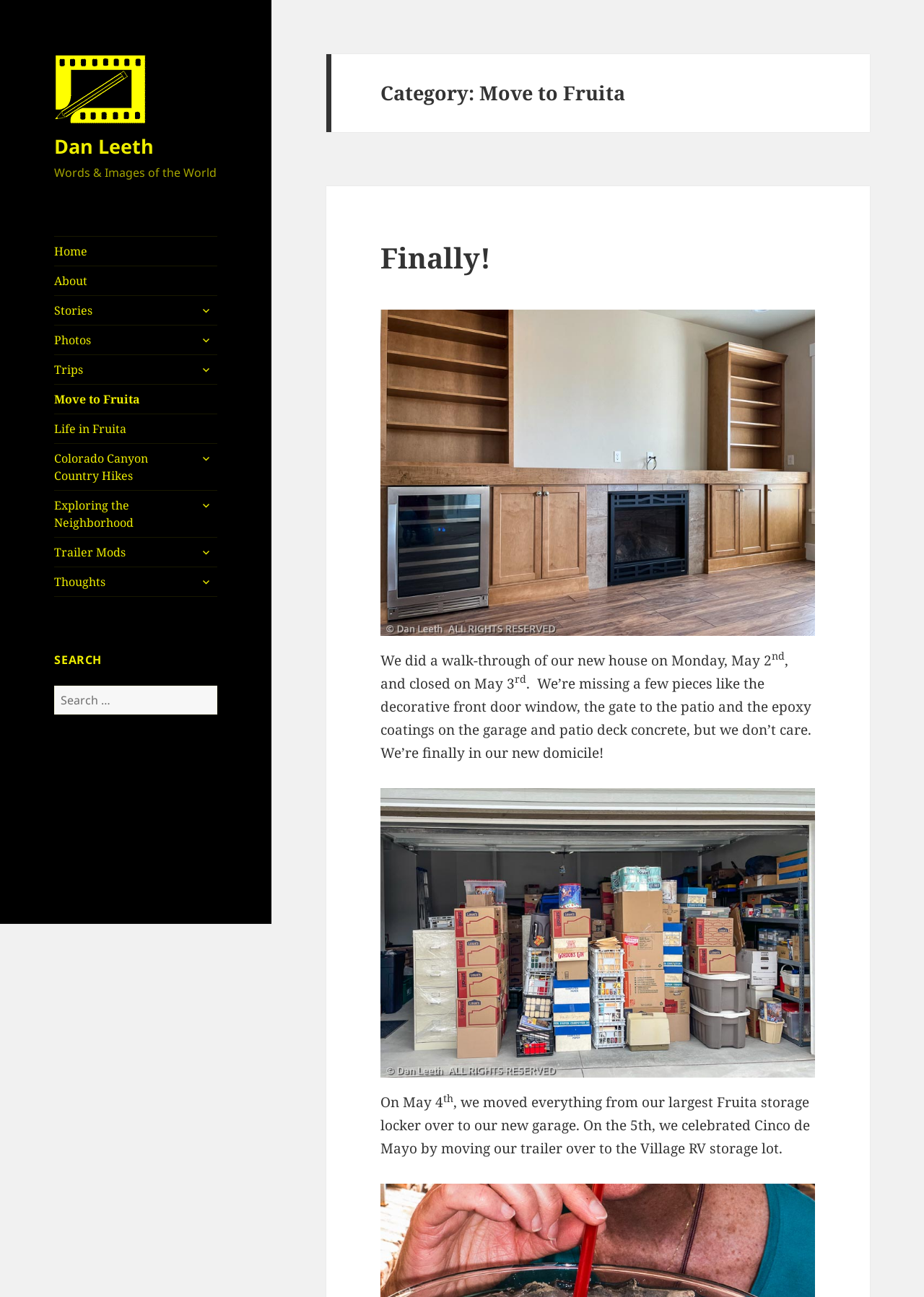Identify the bounding box for the UI element that is described as follows: "expand child menu".

[0.21, 0.276, 0.235, 0.294]